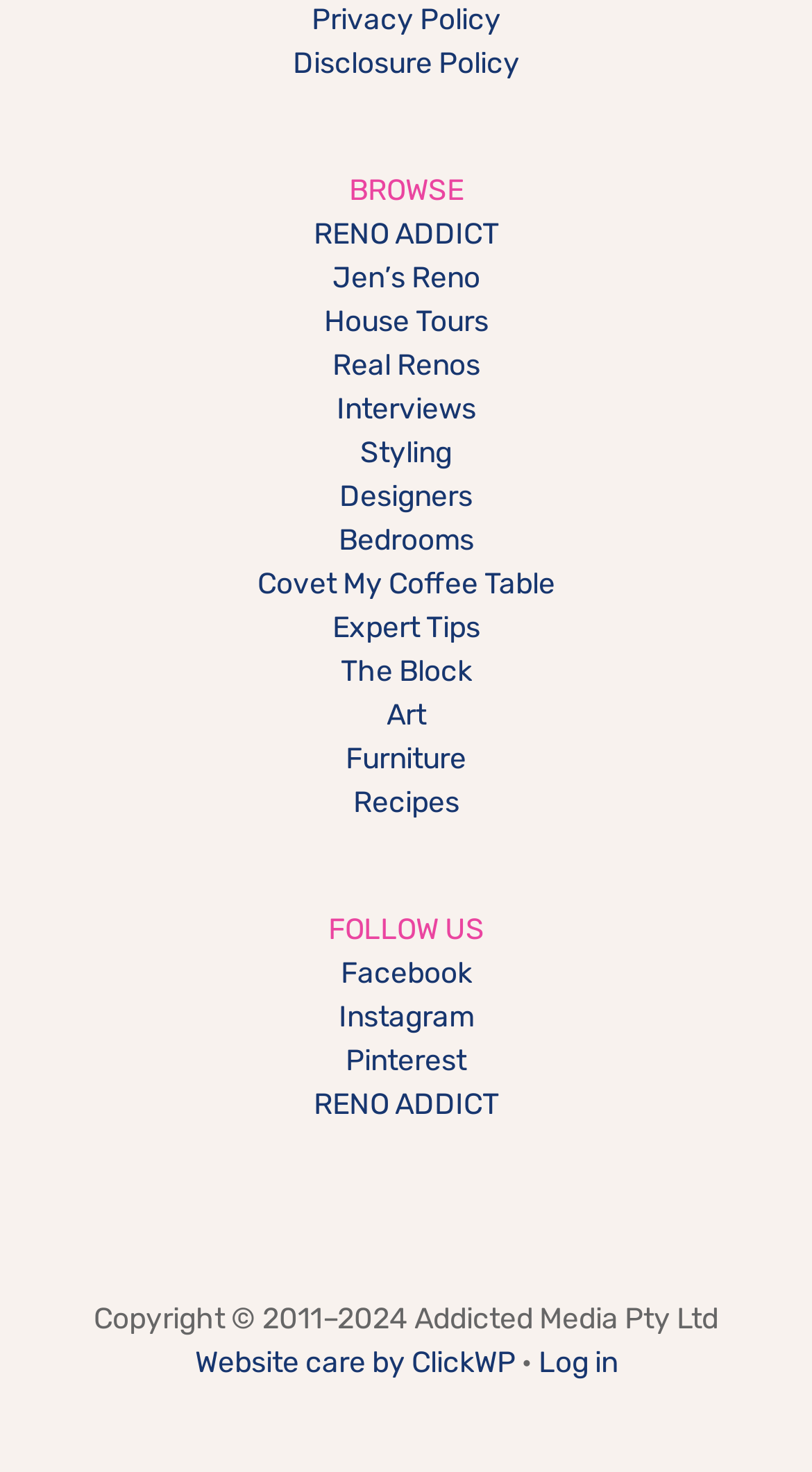Provide a brief response in the form of a single word or phrase:
How many social media links are there?

3